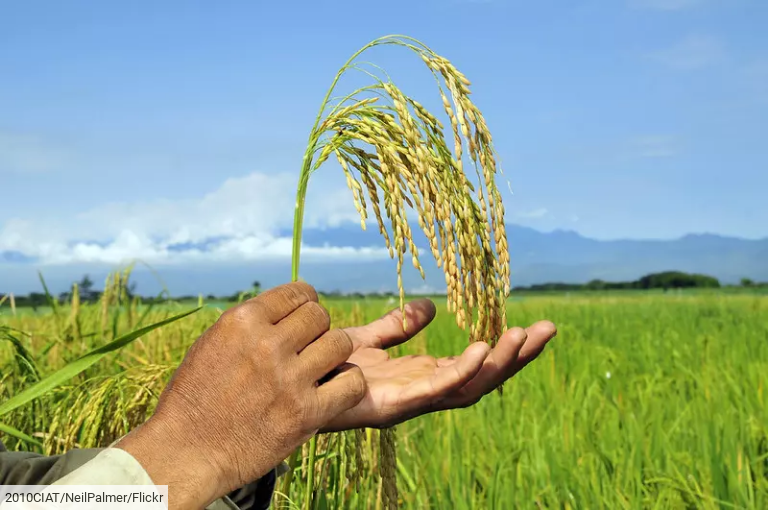What is the subject holding in their hands?
Refer to the image and respond with a one-word or short-phrase answer.

A stalk of biofortified rice